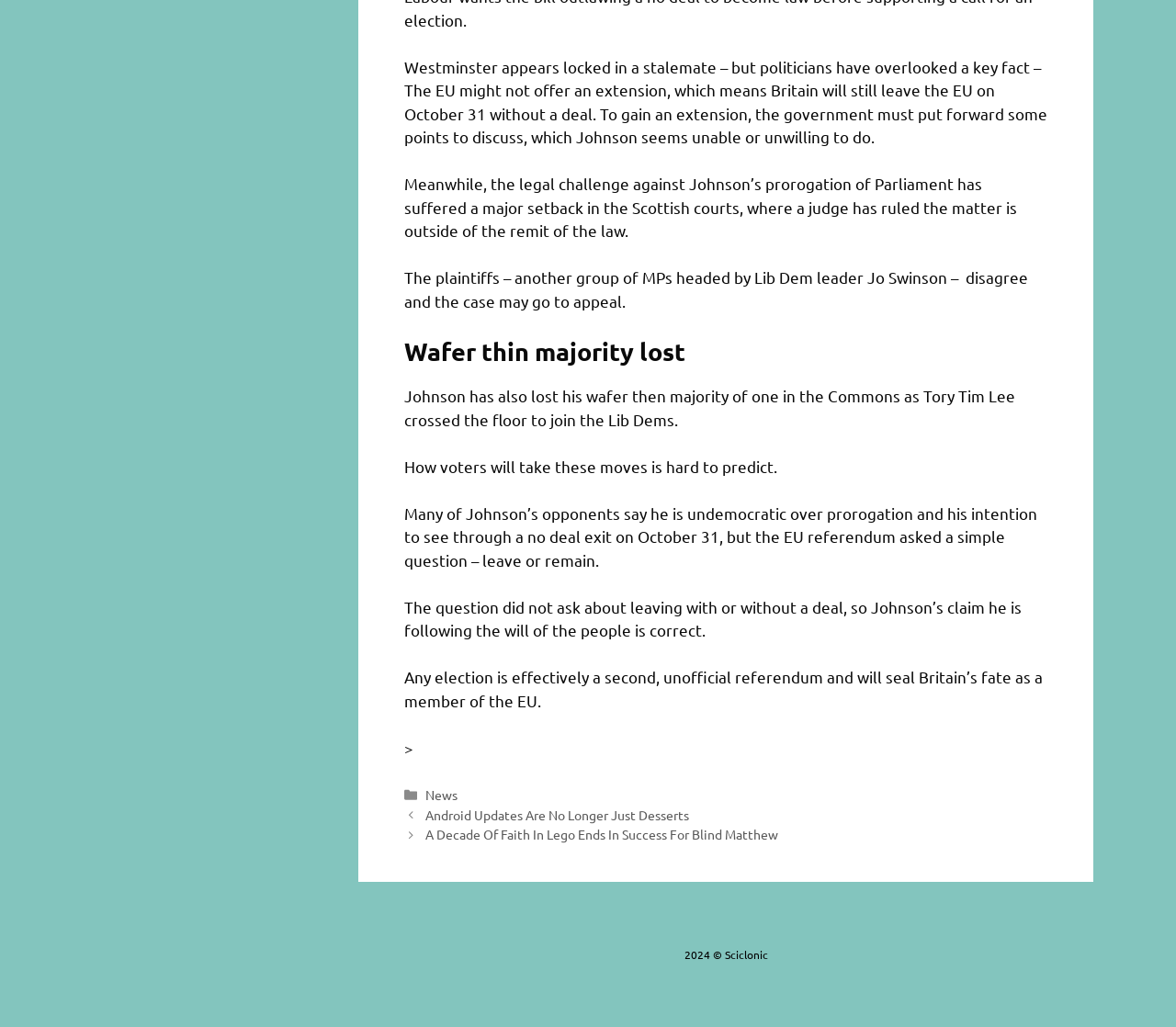What is the date mentioned in the article?
Analyze the image and deliver a detailed answer to the question.

The article mentions October 31 as the date when Britain will leave the EU without a deal if an extension is not granted.